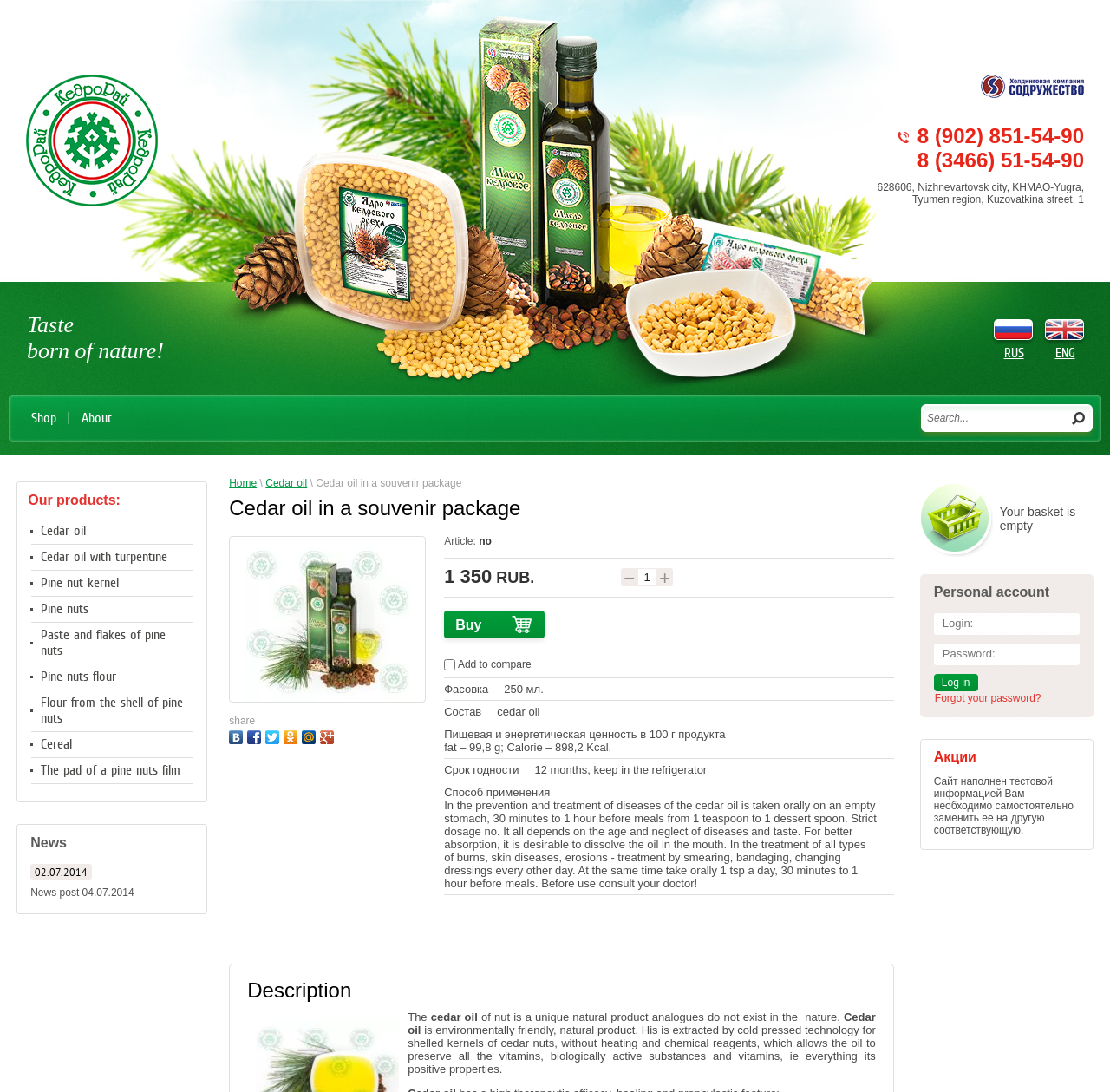Kindly determine the bounding box coordinates of the area that needs to be clicked to fulfill this instruction: "Go to next page".

None